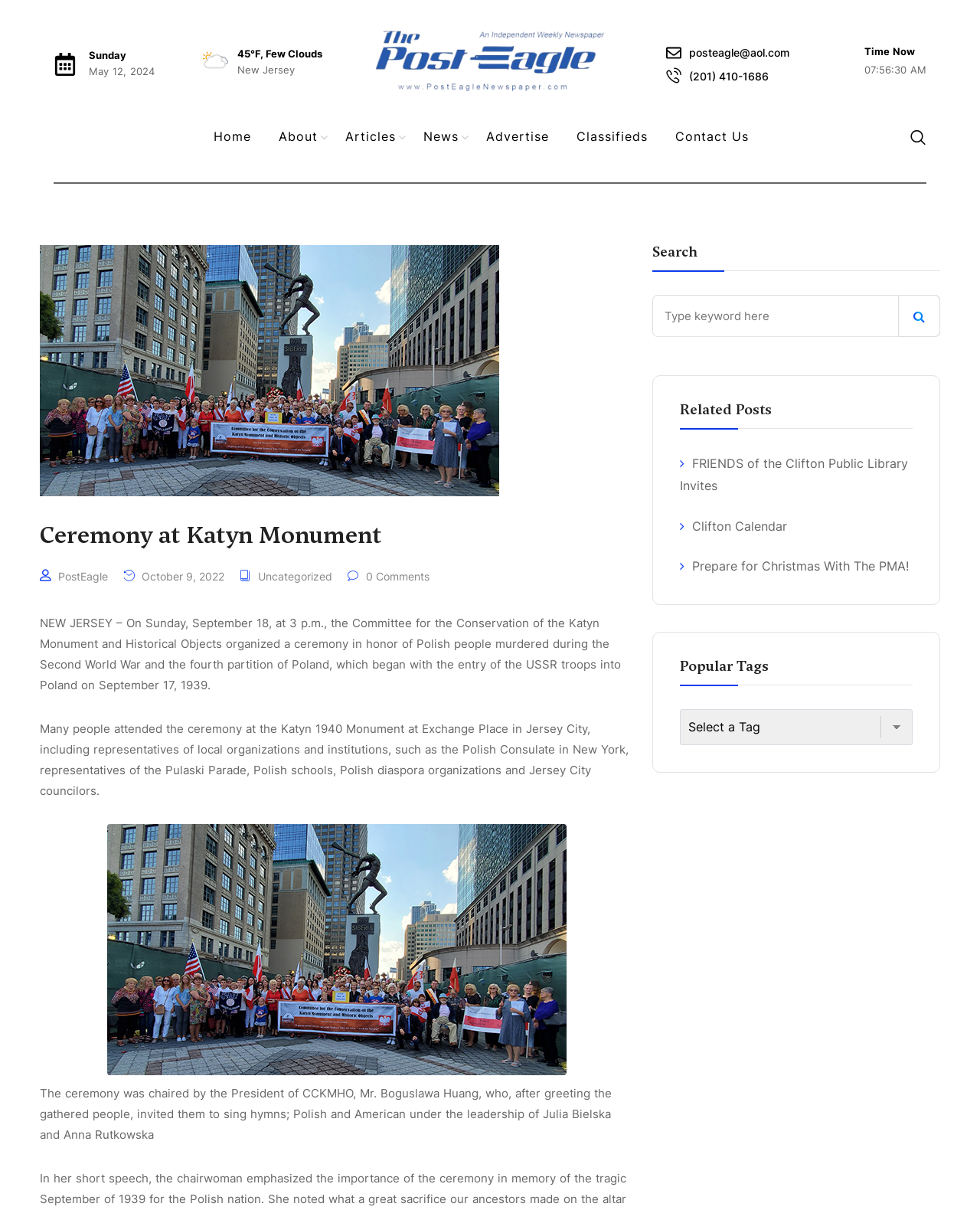Provide an in-depth caption for the webpage.

This webpage appears to be an article from the Post Eagle Newspaper, with a focus on a ceremony at the Katyn Monument. At the top of the page, there is a logo and a navigation menu with links to "Home", "About", "Articles", "News", "Advertise", "Classifieds", and "Contact Us". Below the navigation menu, there is a heading that reads "Ceremony at Katyn Monument" followed by a subheading with the date "October 9, 2022".

The main article is divided into three paragraphs, which describe a ceremony held in honor of Polish people murdered during World War II and the fourth partition of Poland. The ceremony was organized by the Committee for the Conservation of the Katyn Monument and Historical Objects and took place at the Katyn 1940 Monument in Jersey City. The article mentions that many people attended the ceremony, including representatives of local organizations and institutions.

To the right of the article, there is a section with a heading "Search" and a search box where users can type keywords. Below the search box, there is a section with a heading "Related Posts" that lists three links to other articles. Further down, there is a section with a heading "Popular Tags" and a combobox that allows users to select from a list of tags.

At the top-right corner of the page, there is a section that displays the current time and weather, with the temperature and a brief description of the weather conditions. There are also links to the newspaper's email address and phone number.